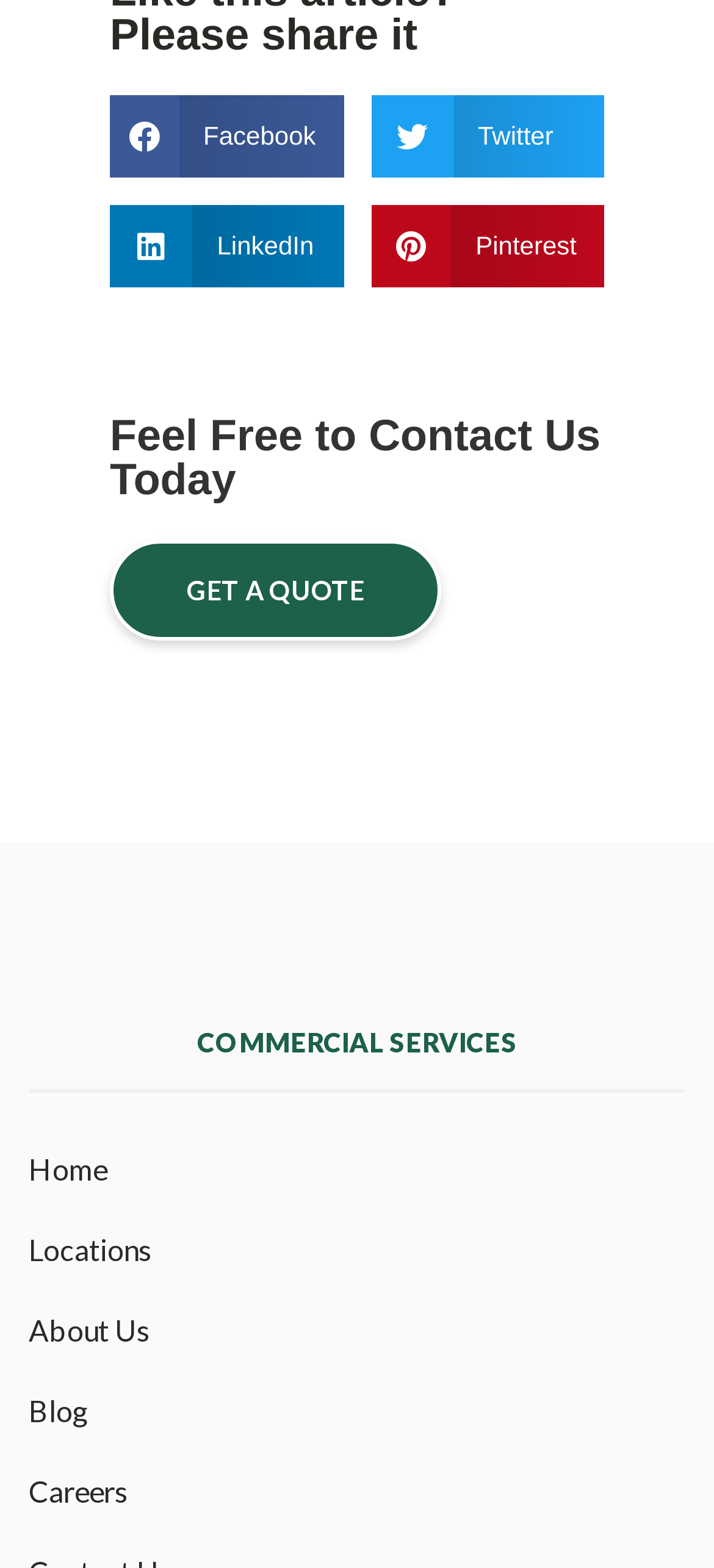Based on what you see in the screenshot, provide a thorough answer to this question: What is the purpose of the 'GET A QUOTE' link?

The 'GET A QUOTE' link is placed below the 'Feel Free to Contact Us Today' text, which suggests that the link is related to contacting the organization or inquiring about their services. Therefore, the purpose of the link is likely to get a quote for their services.